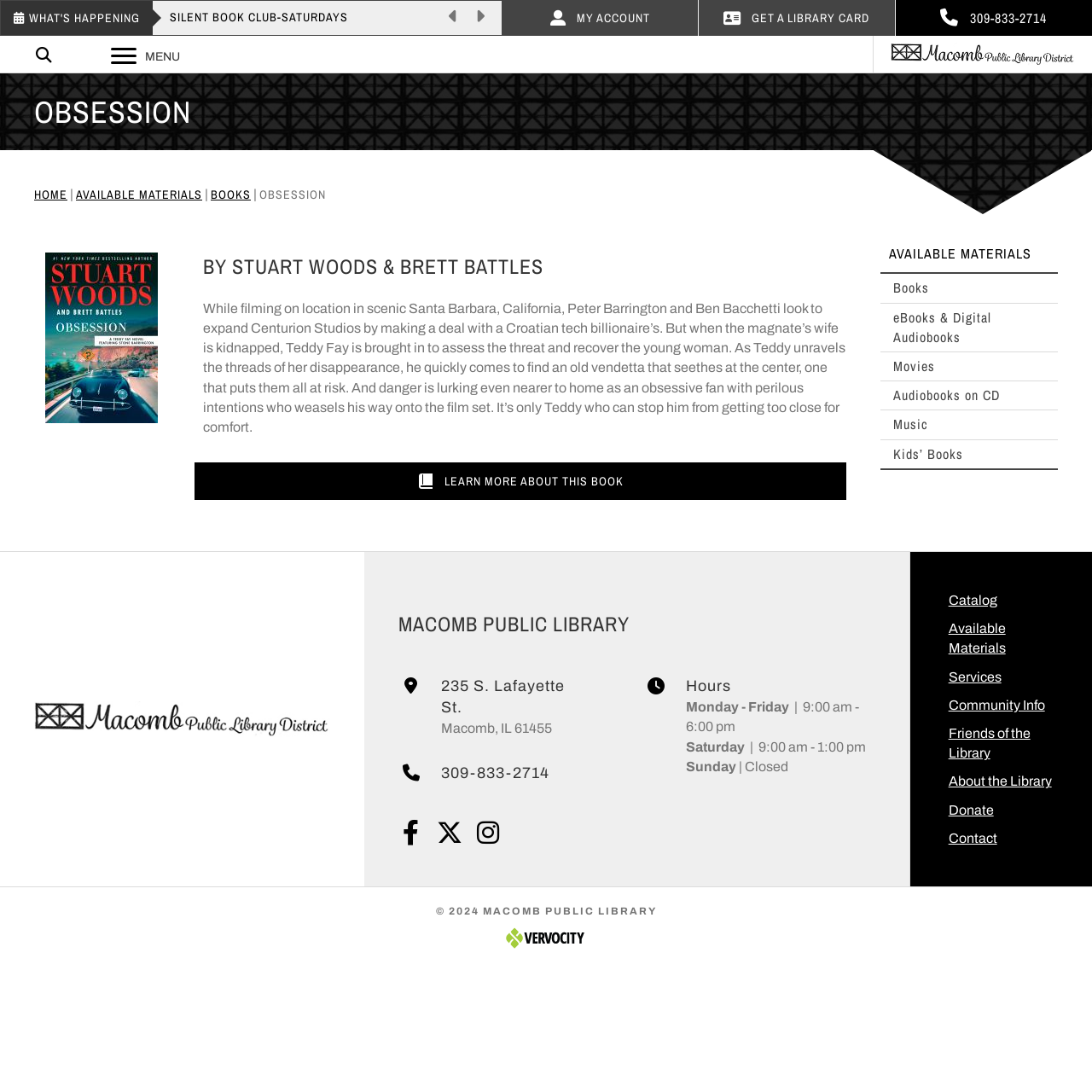Answer the question using only one word or a concise phrase: What are the available materials in the library?

Books, eBooks, Audiobooks, Movies, Music, Kids' Books